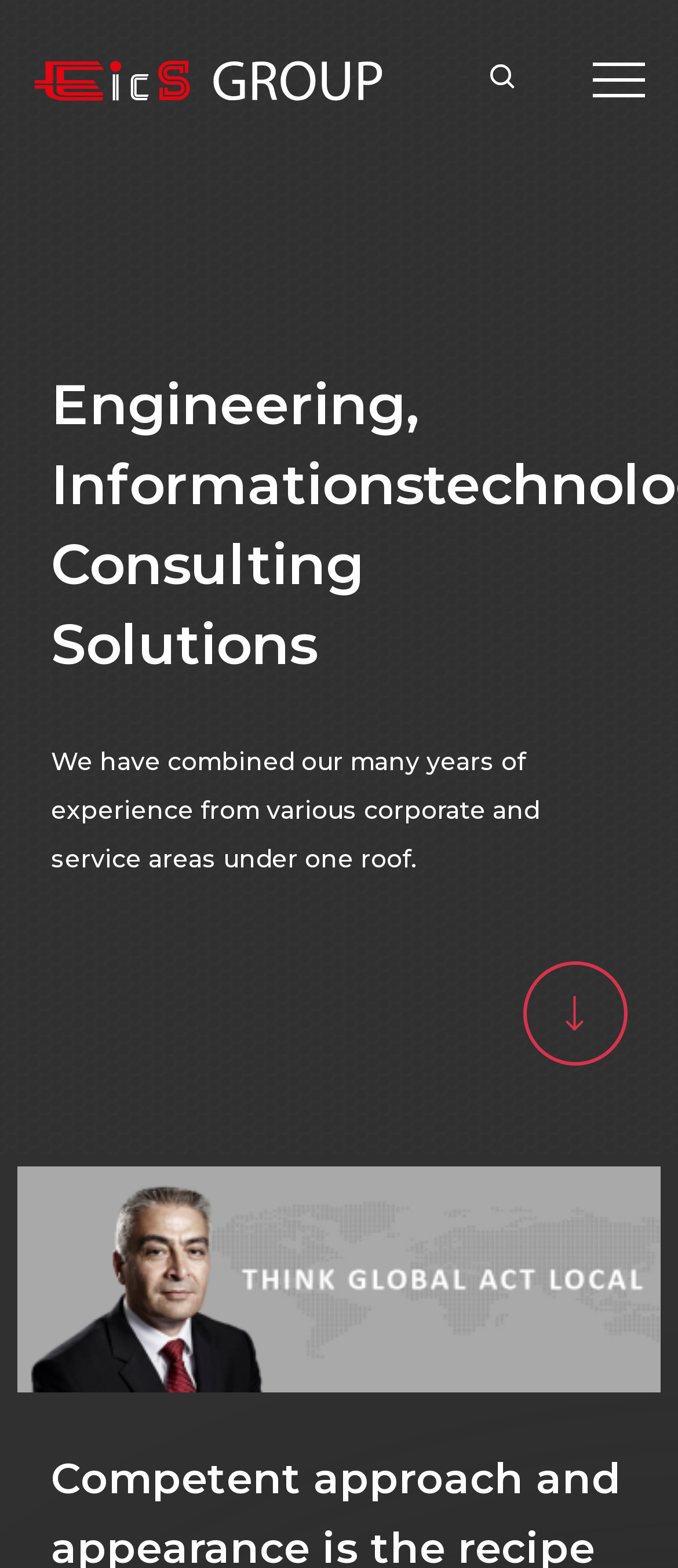What is the name of the company?
Craft a detailed and extensive response to the question.

The name of the company can be found in the top-left corner of the webpage, where there is a link and an image with the text 'EICS'.